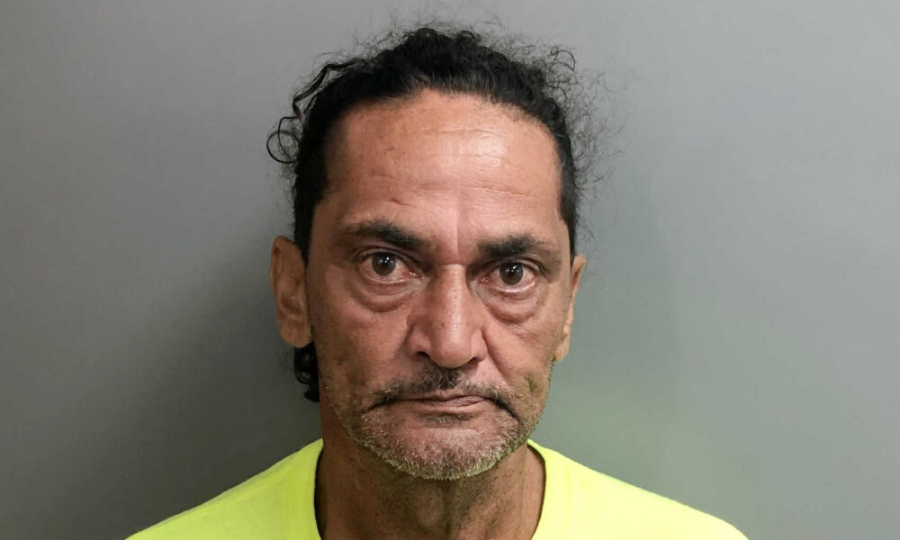What is the color of the shirt worn by Felipe Felix?
Analyze the image and provide a thorough answer to the question.

The caption describes the shirt worn by Felipe Felix as bright neon yellow, which contrasts with the serious expression on his face.